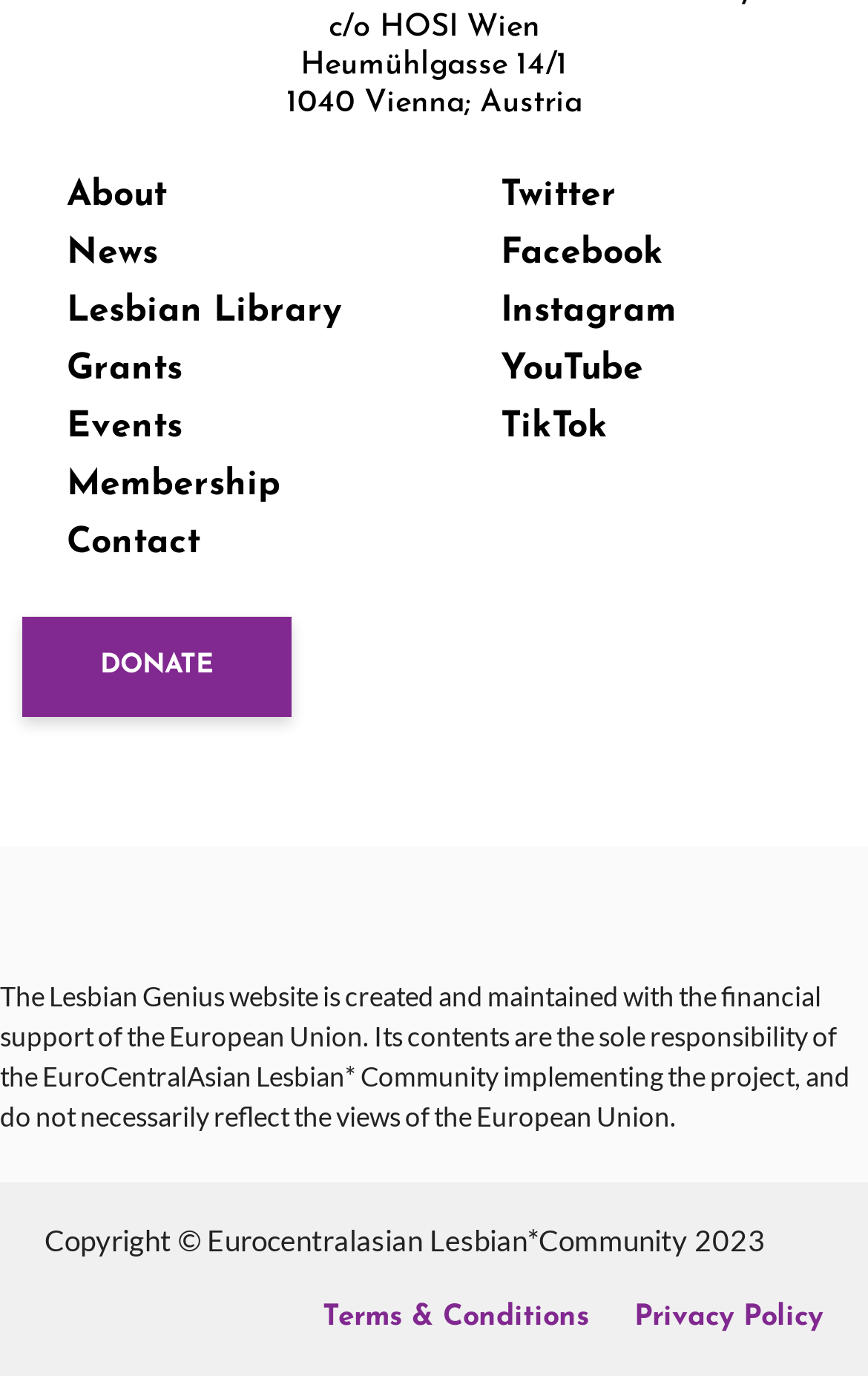Identify the bounding box coordinates of the element that should be clicked to fulfill this task: "visit Lesbian Library". The coordinates should be provided as four float numbers between 0 and 1, i.e., [left, top, right, bottom].

[0.026, 0.206, 0.474, 0.248]